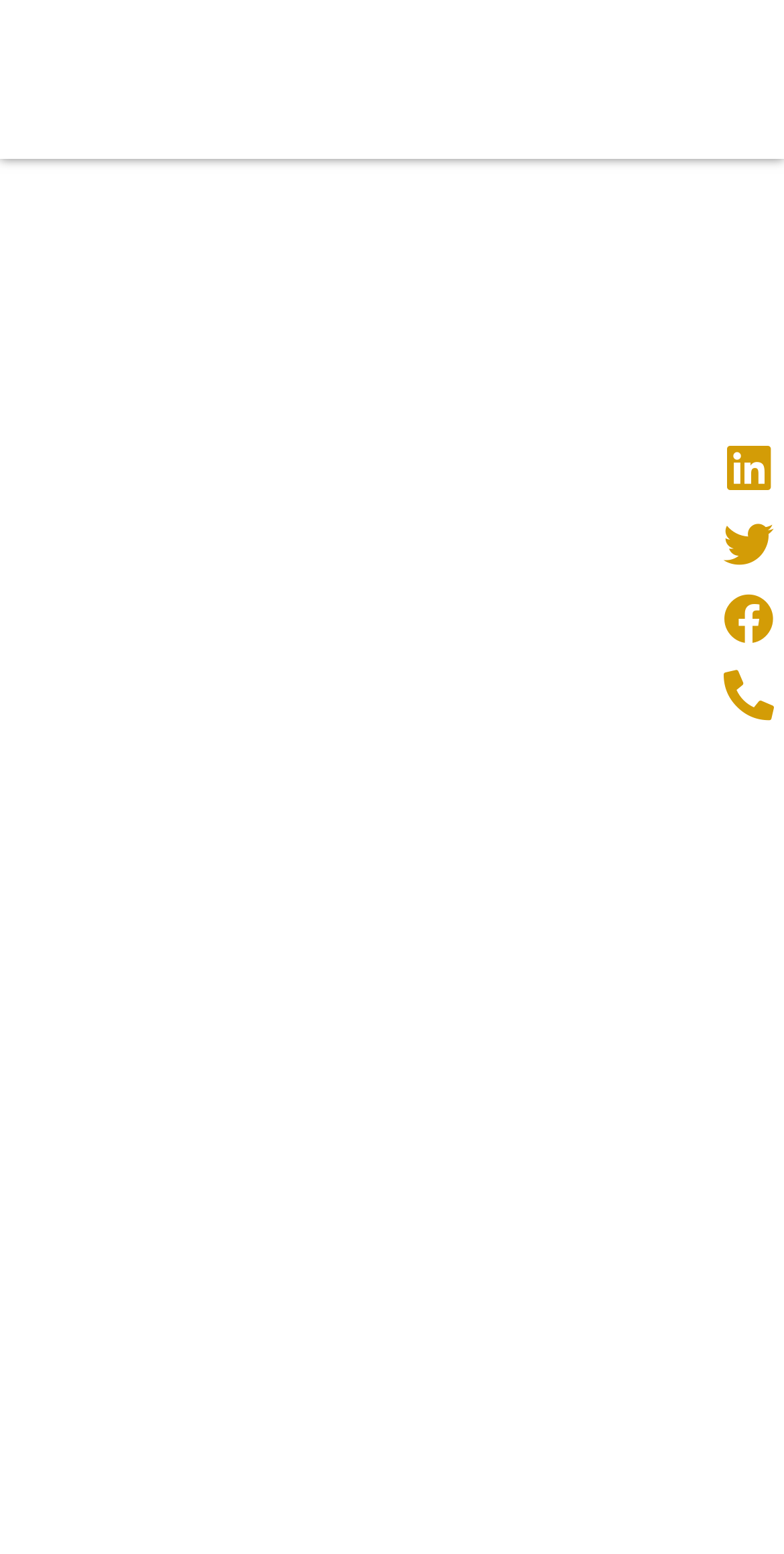Show the bounding box coordinates for the HTML element described as: "Linkedin".

[0.91, 0.278, 1.0, 0.324]